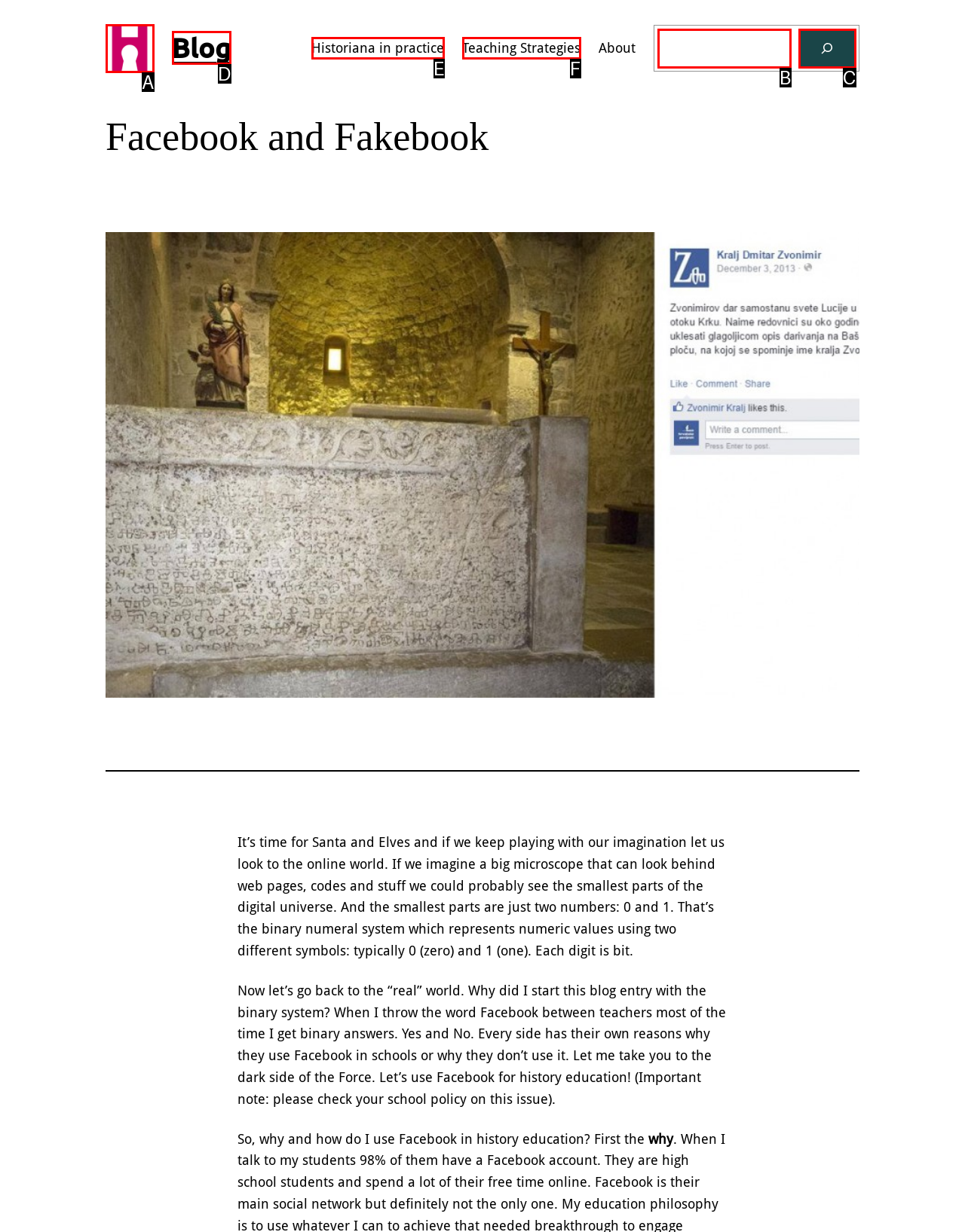From the given choices, determine which HTML element aligns with the description: Historiana in practice Respond with the letter of the appropriate option.

E